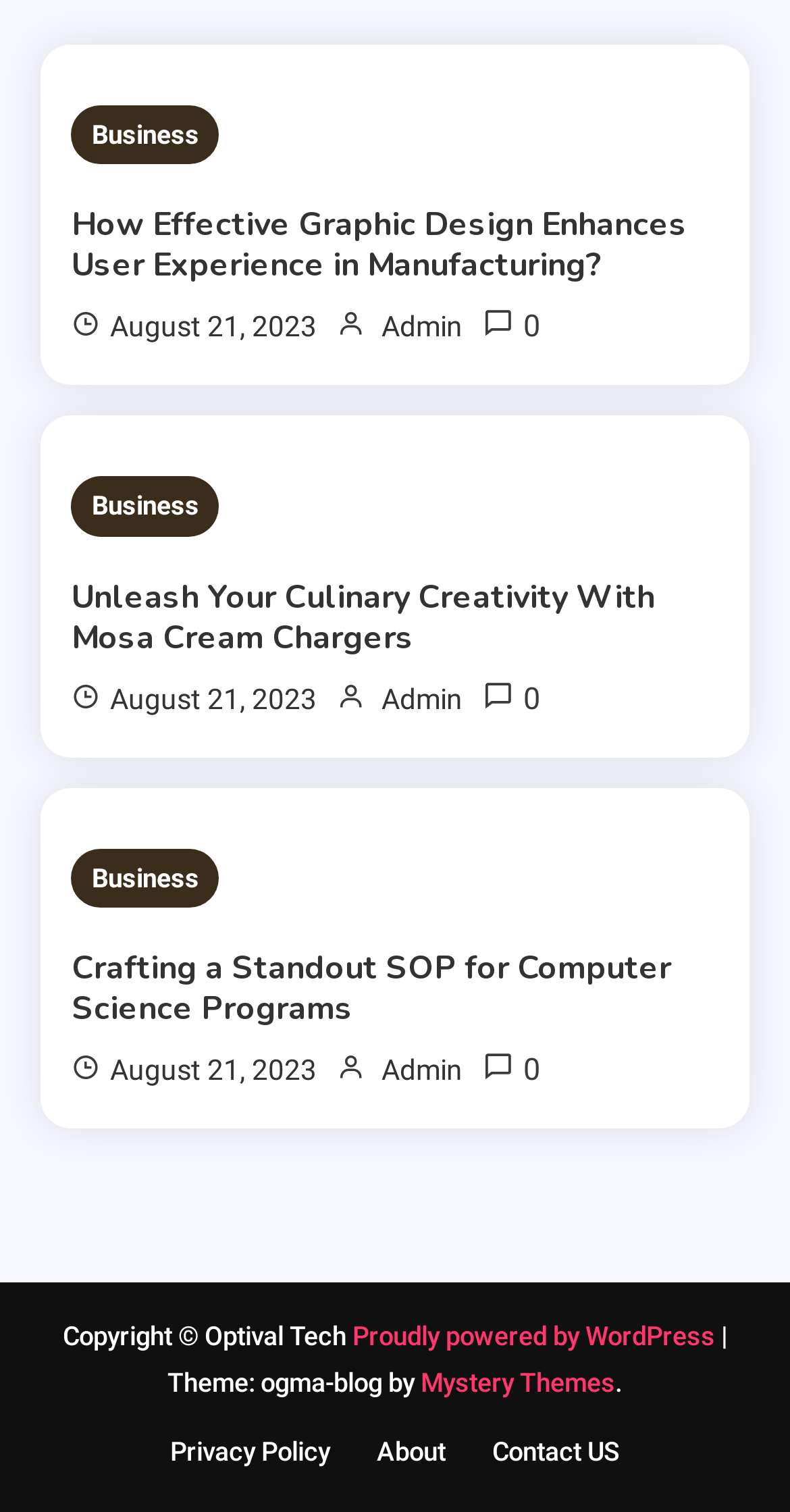Provide a brief response to the question below using a single word or phrase: 
What is the name of the theme used by this website?

ogma-blog